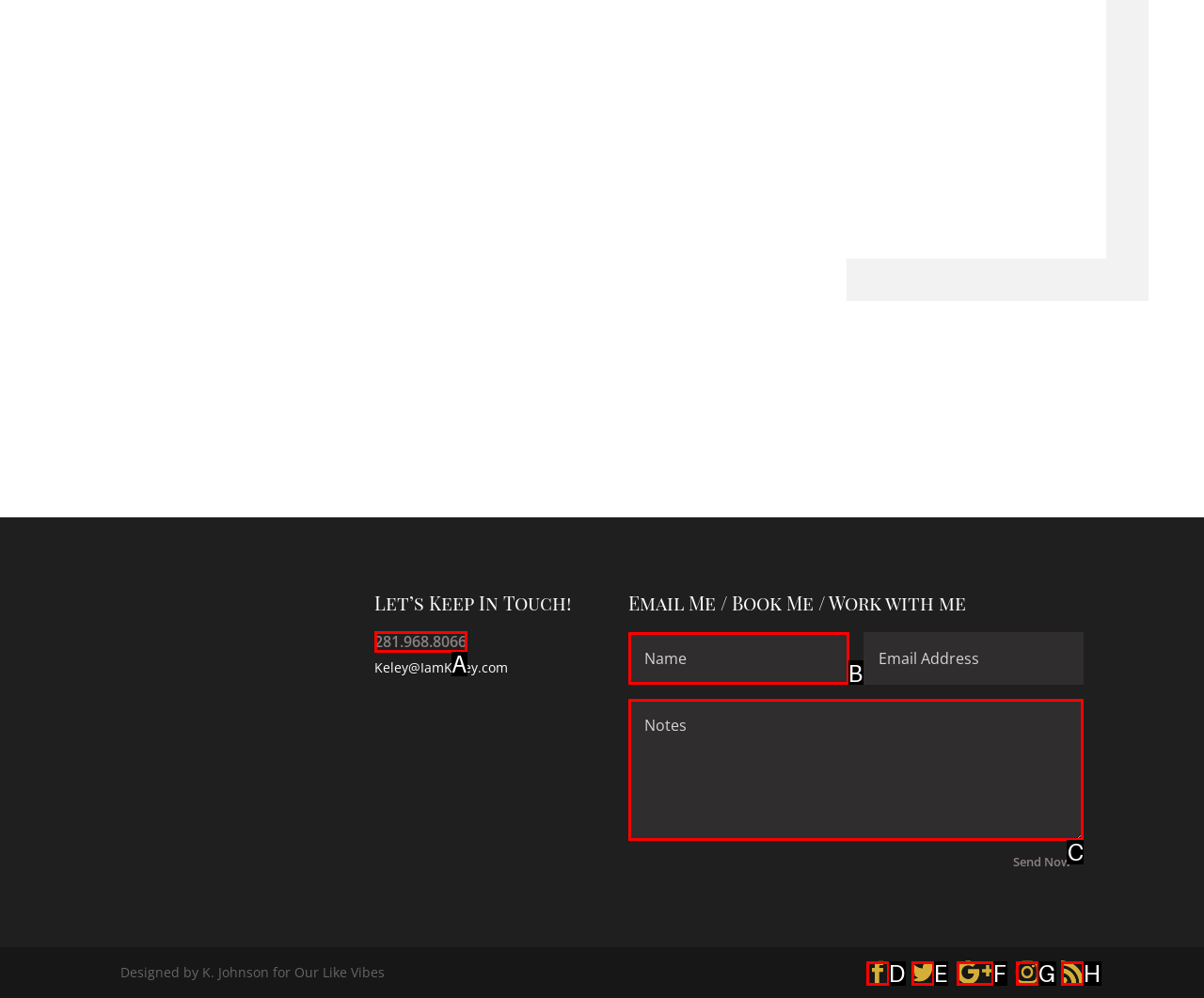Identify the correct letter of the UI element to click for this task: Enter your email
Respond with the letter from the listed options.

B